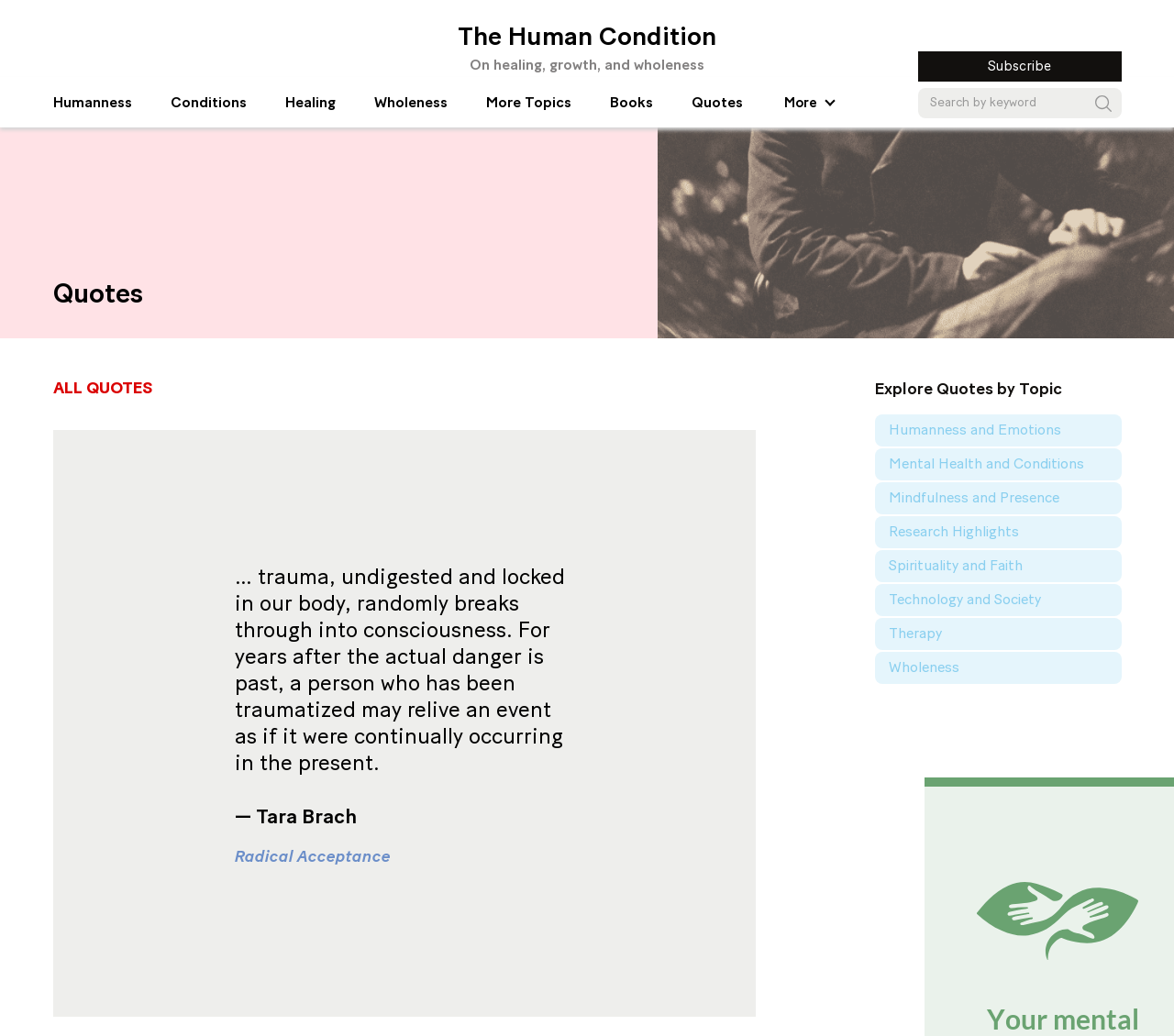Please provide a detailed answer to the question below by examining the image:
What is the author of the quote on the webpage?

I looked at the quote on the webpage and found that it is attributed to Tara Brach, who is the author of the quote.